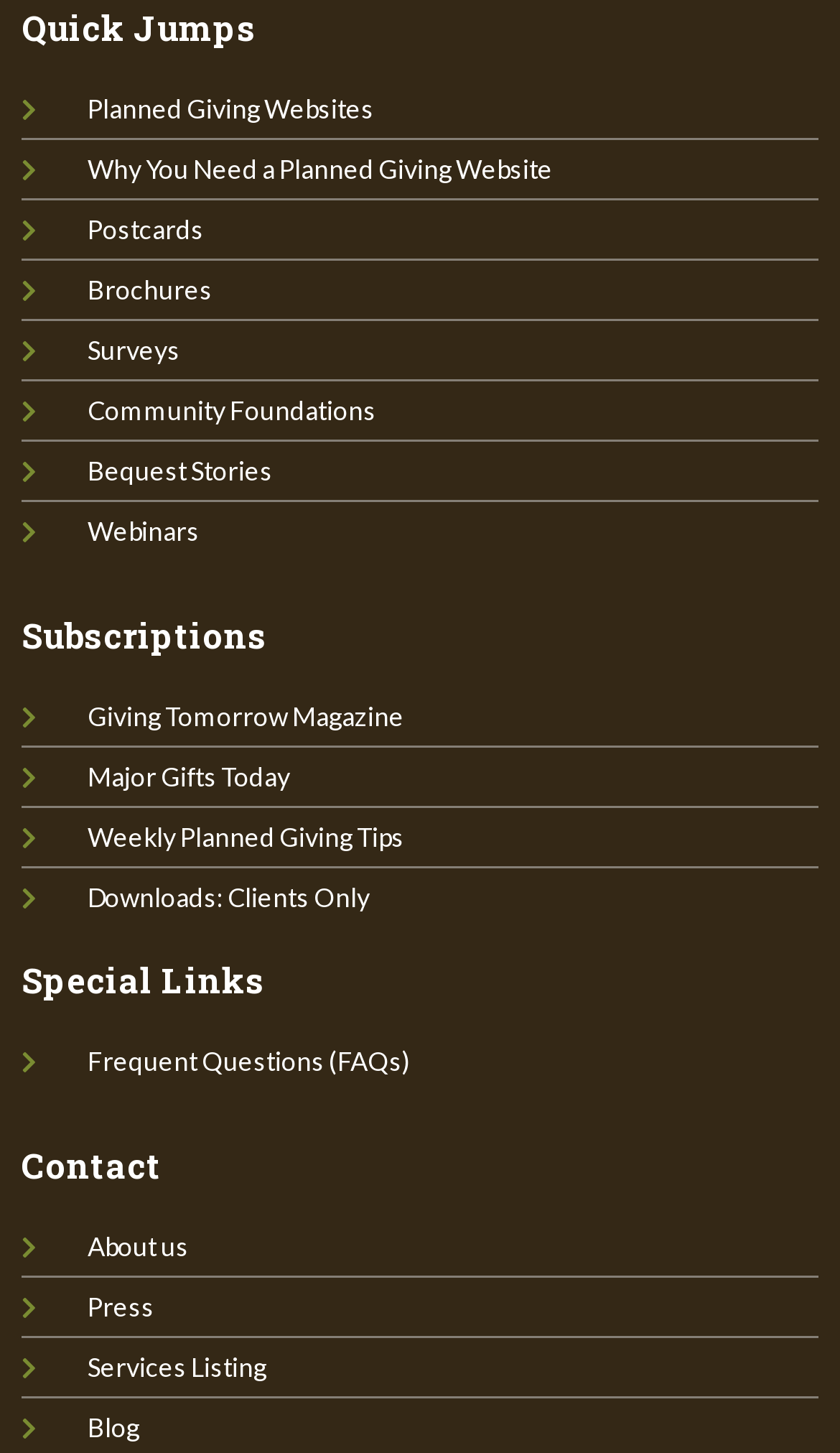Use a single word or phrase to answer the following:
How many headings are on this webpage?

4